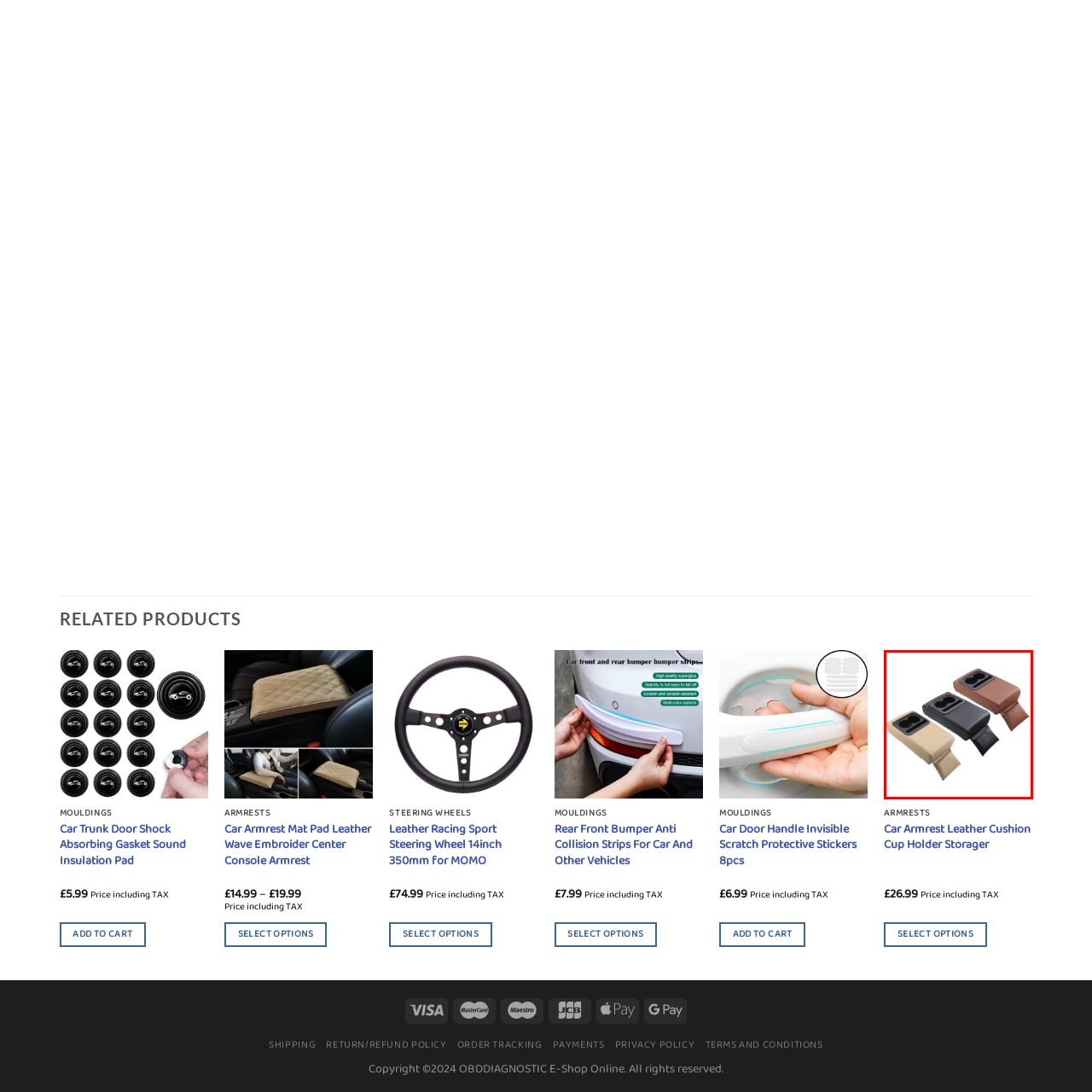Concentrate on the part of the image bordered in red, What is the primary purpose of the armrest cushions? Answer concisely with a word or phrase.

Enhance comfort and aesthetics